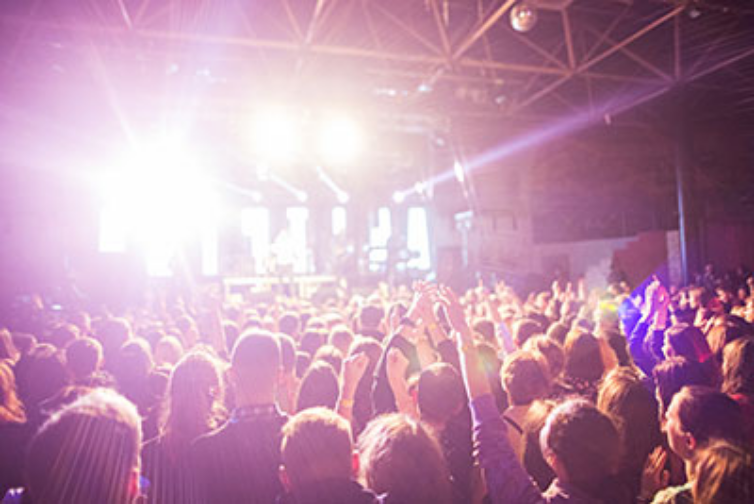What is the purpose of the accompanying article?
Please give a detailed and elaborate explanation in response to the question.

The purpose of the accompanying article is to emphasize the importance of hearing health and the effects of prolonged exposure to loud sounds, as mentioned in the caption, which highlights the theme of 'Noisy Locations That Can Contribute to Hearing Loss'.